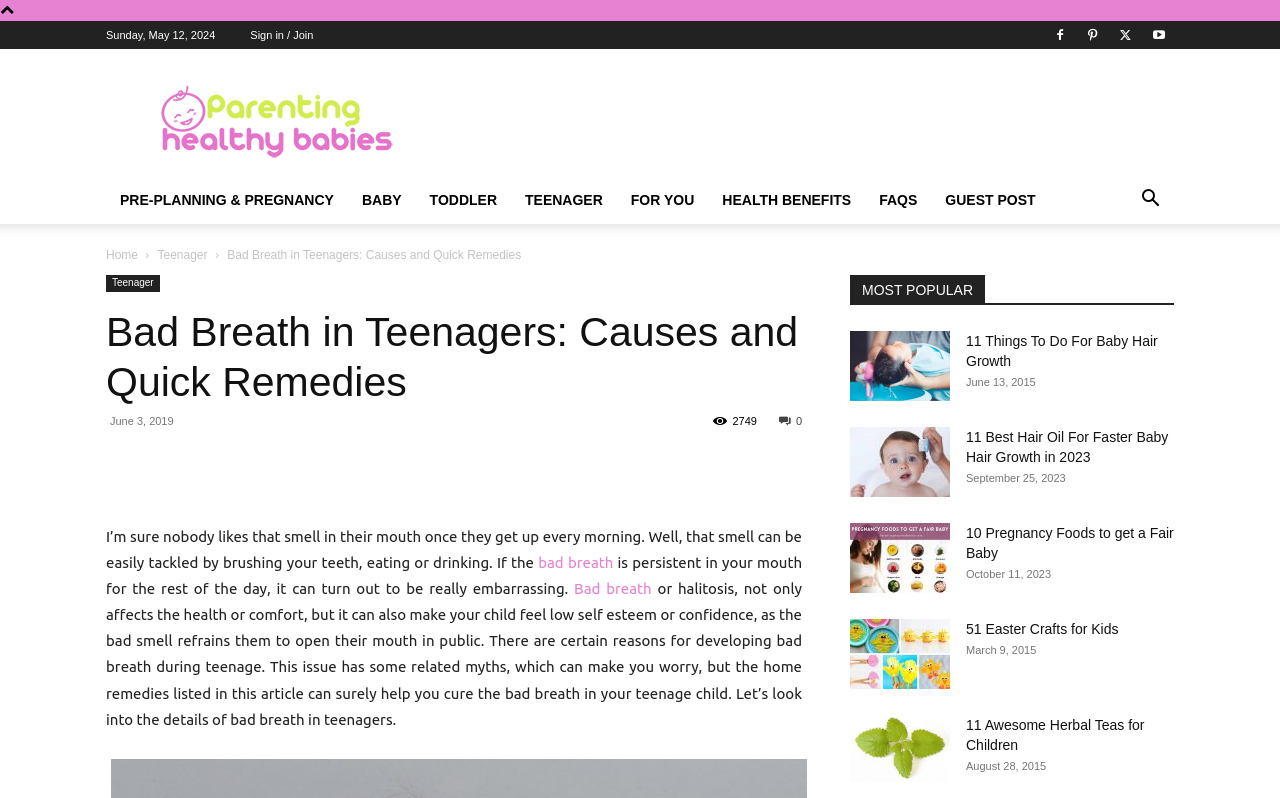Identify the bounding box coordinates of the clickable region required to complete the instruction: "Read the article about 'Bad Breath in Teenagers: Causes and Quick Remedies'". The coordinates should be given as four float numbers within the range of 0 and 1, i.e., [left, top, right, bottom].

[0.178, 0.311, 0.407, 0.328]